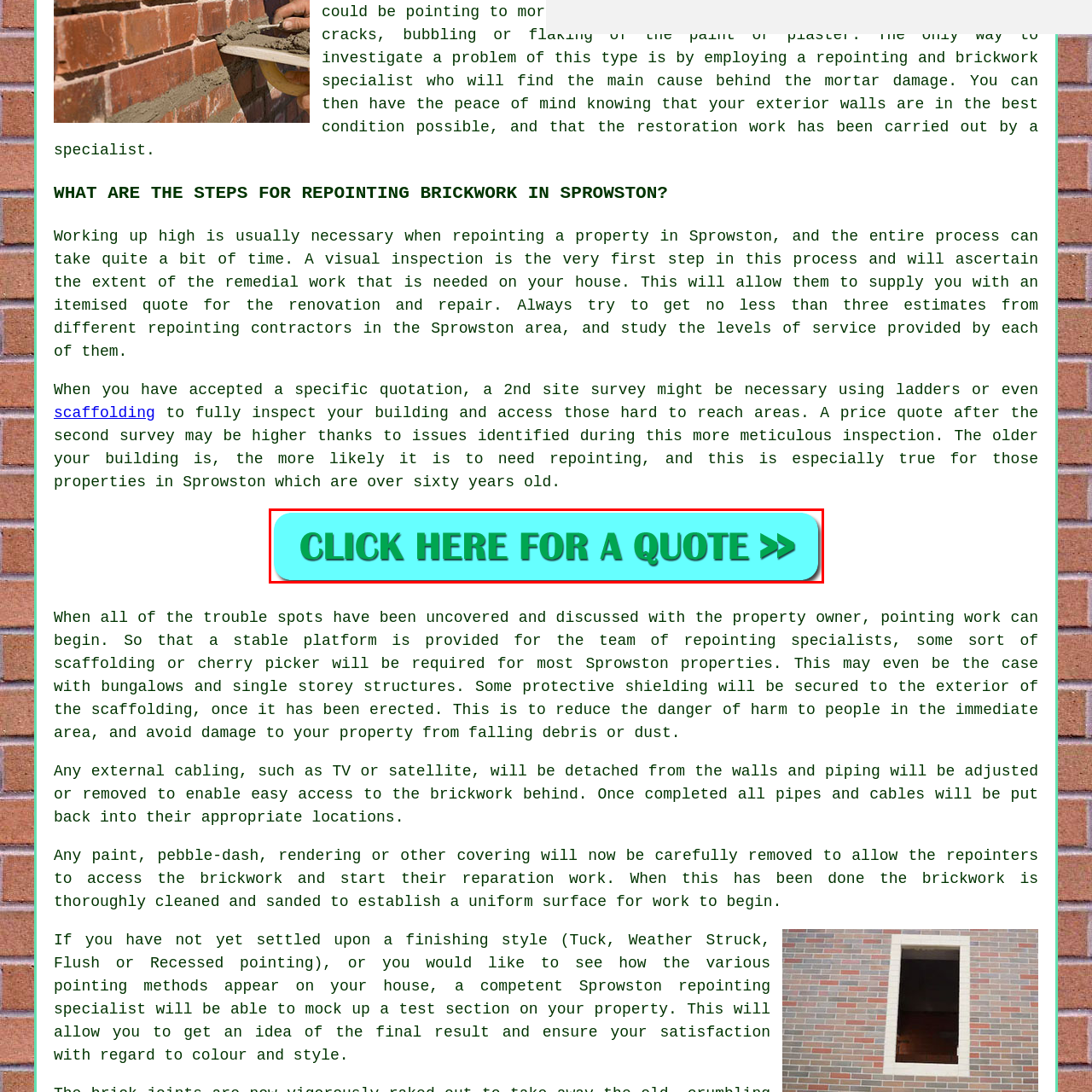What is the complexity of the repointing process?  
Study the image enclosed by the red boundary and furnish a detailed answer based on the visual details observed in the image.

The surrounding content on the webpage highlights the complexities of the repointing process, emphasizing the need for professional evaluations before receiving tailored quotes.